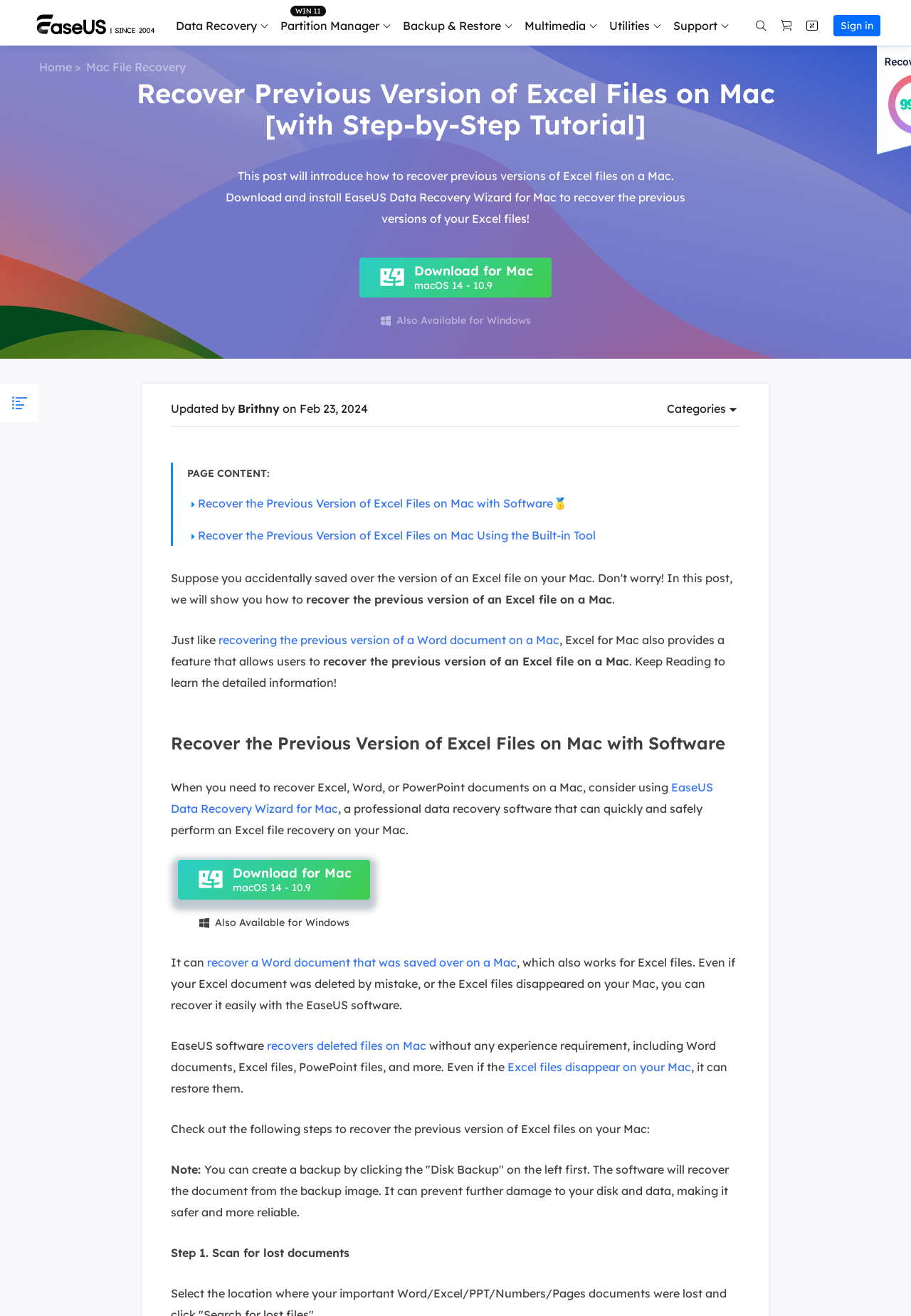Identify and provide the text of the main header on the webpage.

Recover Previous Version of Excel Files on Mac [with Step-by-Step Tutorial]